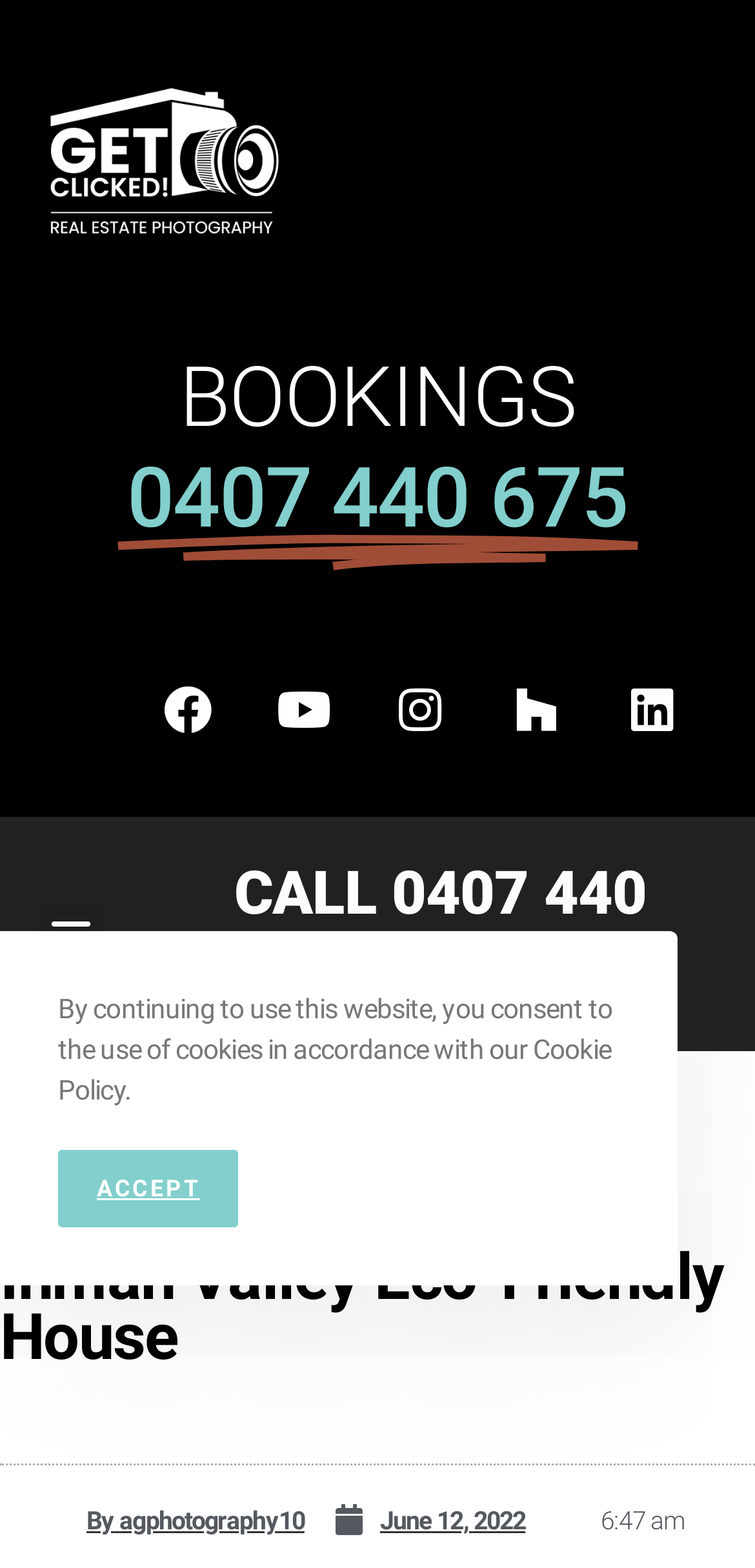Can you determine the bounding box coordinates of the area that needs to be clicked to fulfill the following instruction: "Open Facebook page"?

[0.185, 0.421, 0.313, 0.483]